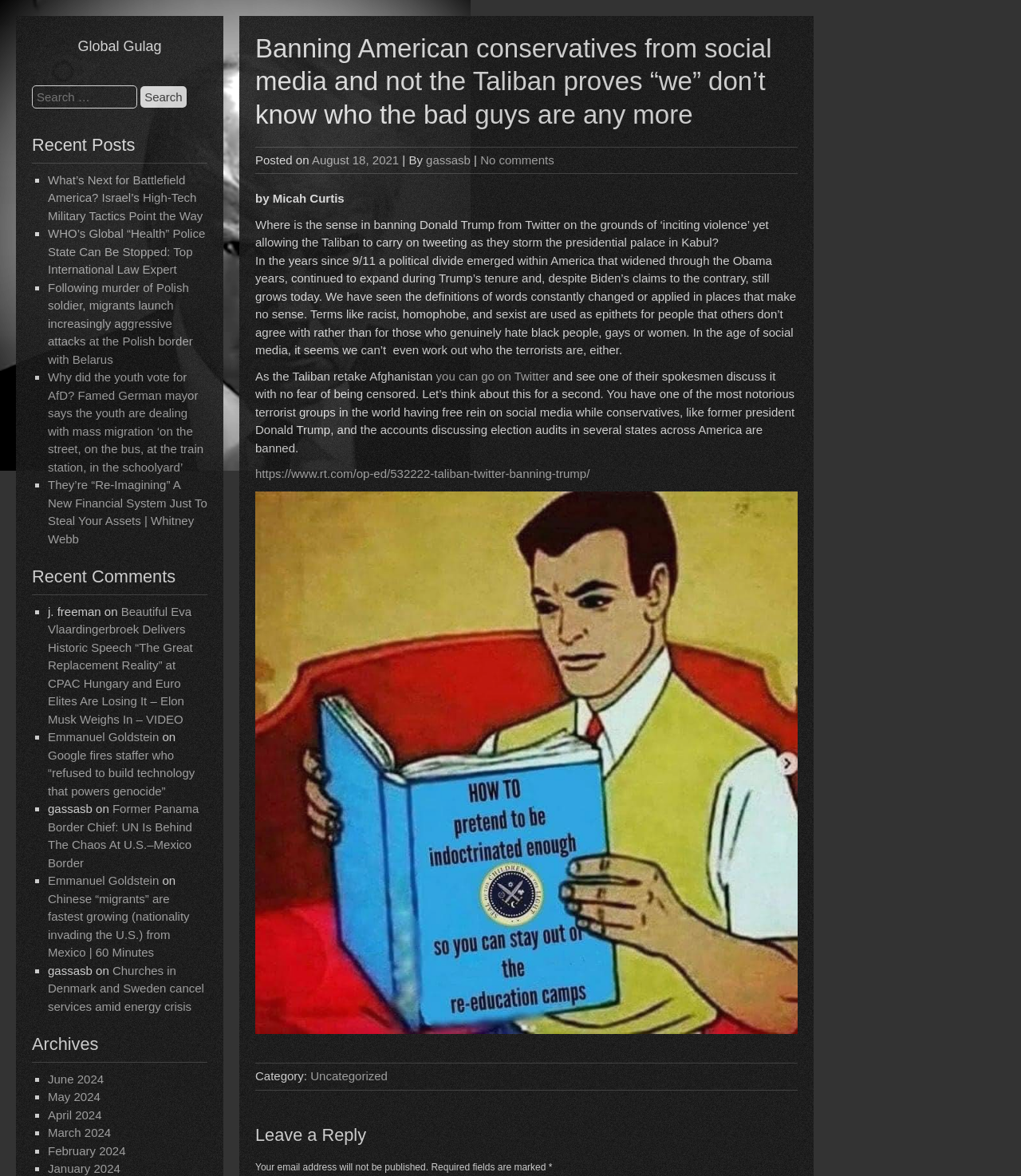Provide a one-word or short-phrase answer to the question:
What is the purpose of the search box?

Search for posts